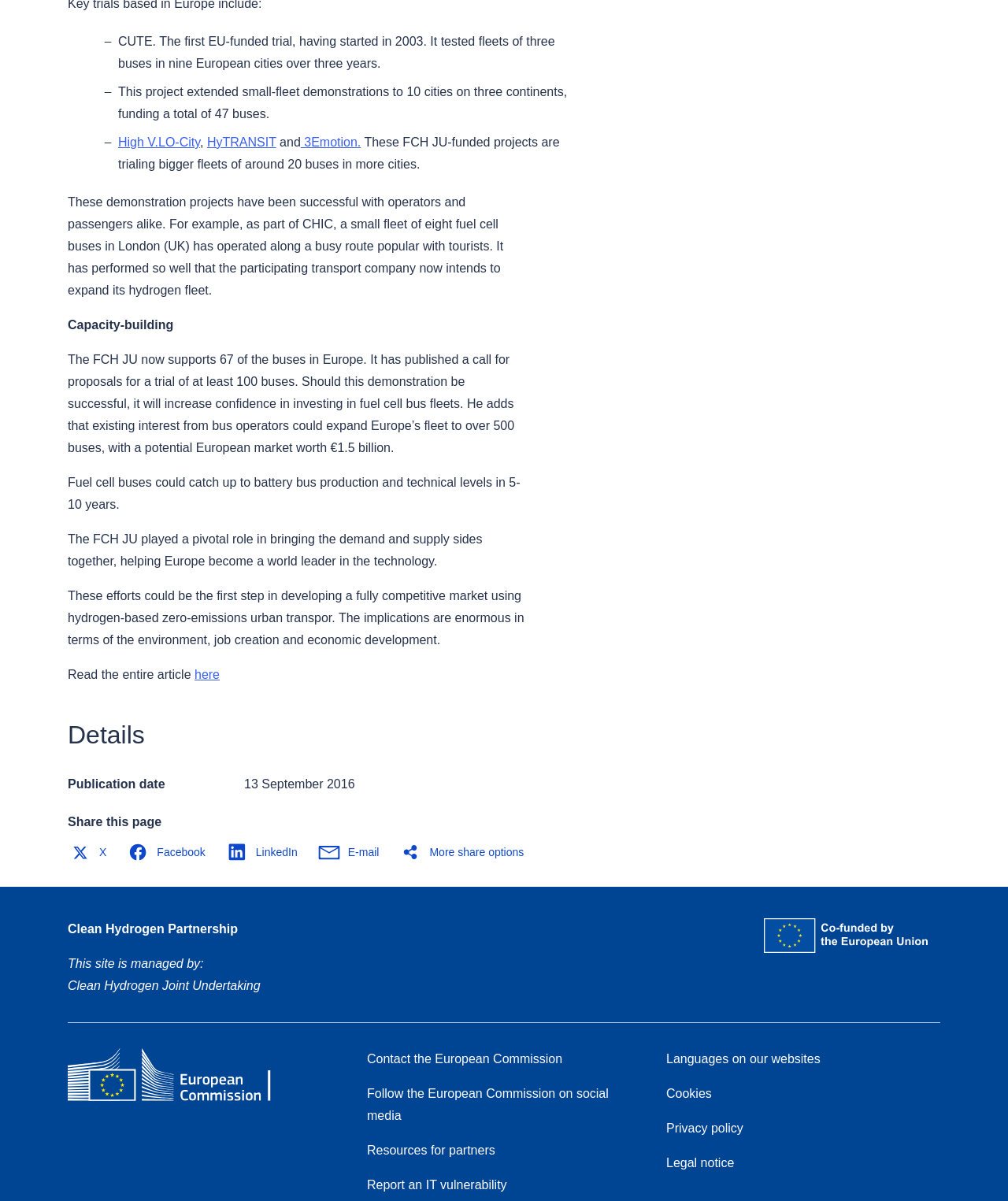How many buses are planned to be trialed in the next demonstration?
Please answer the question as detailed as possible based on the image.

According to the text, the FCH JU has published a call for proposals for a trial of at least 100 buses, which suggests that the next demonstration will involve a minimum of 100 buses.